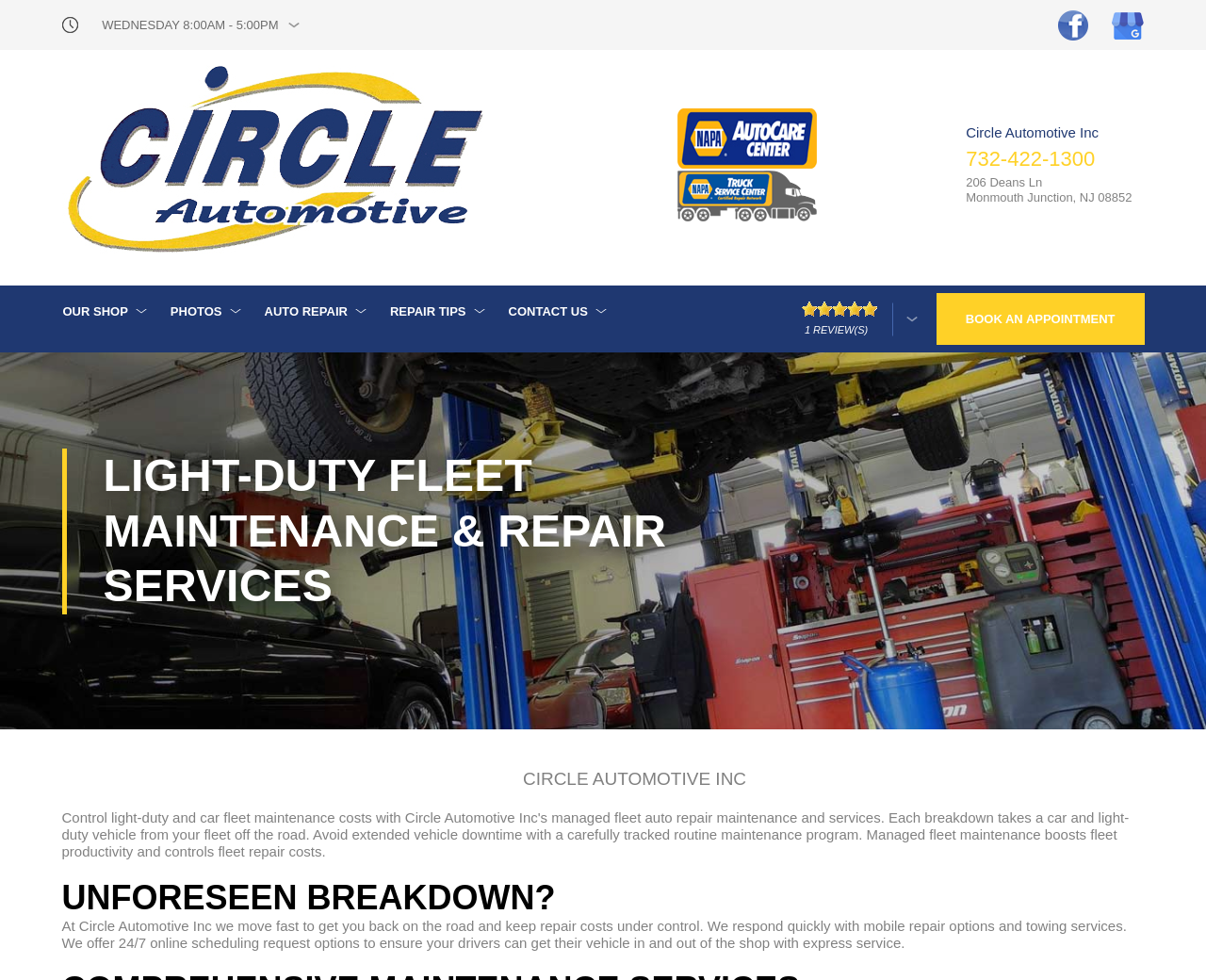What is the address of the business?
Using the image, provide a concise answer in one word or a short phrase.

206 Deans Ln, Monmouth Junction, NJ 08852